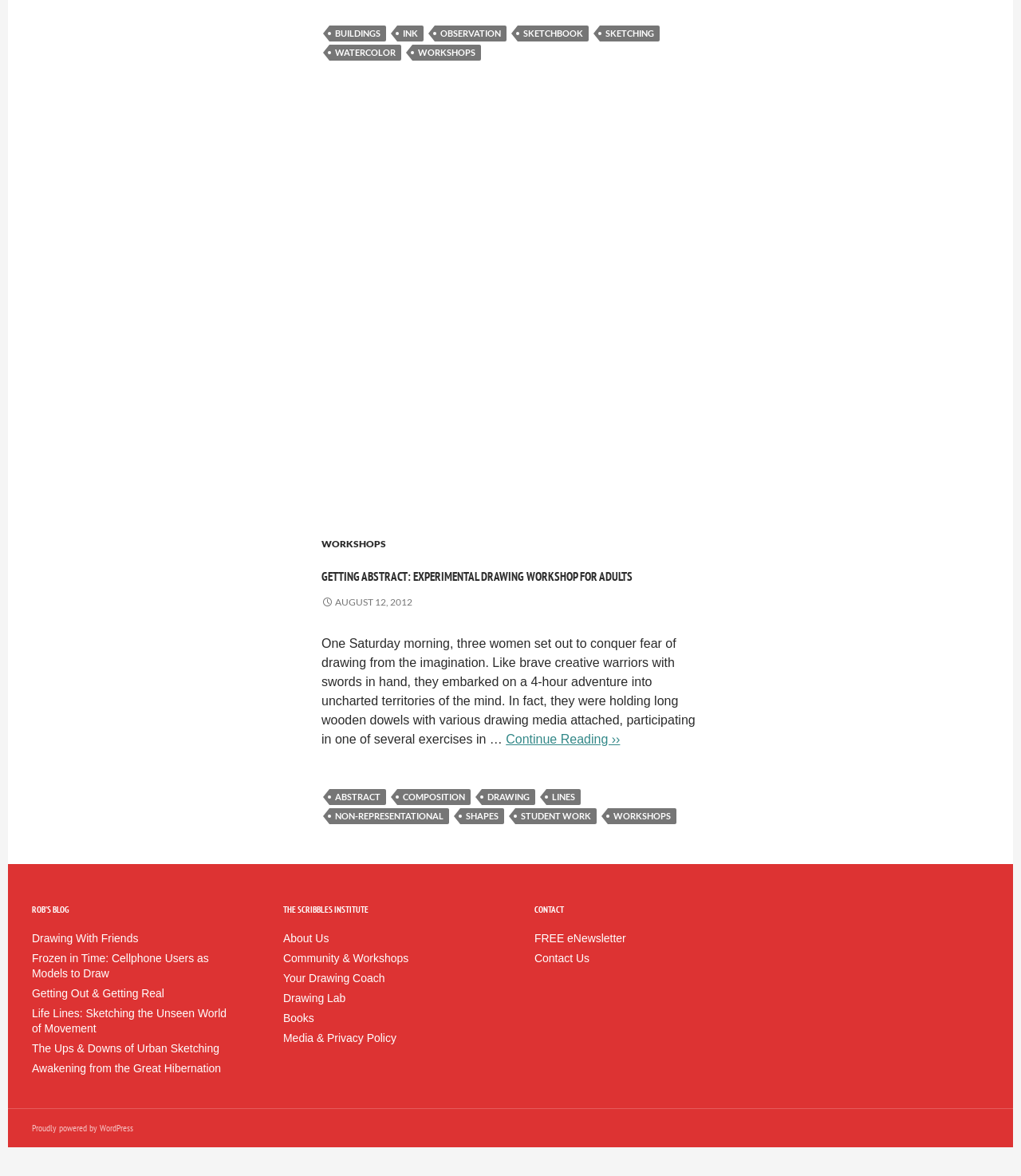Please specify the bounding box coordinates of the area that should be clicked to accomplish the following instruction: "Read the article about GETTING ABSTRACT: EXPERIMENTAL DRAWING WORKSHOP FOR ADULTS". The coordinates should consist of four float numbers between 0 and 1, i.e., [left, top, right, bottom].

[0.315, 0.474, 0.685, 0.522]